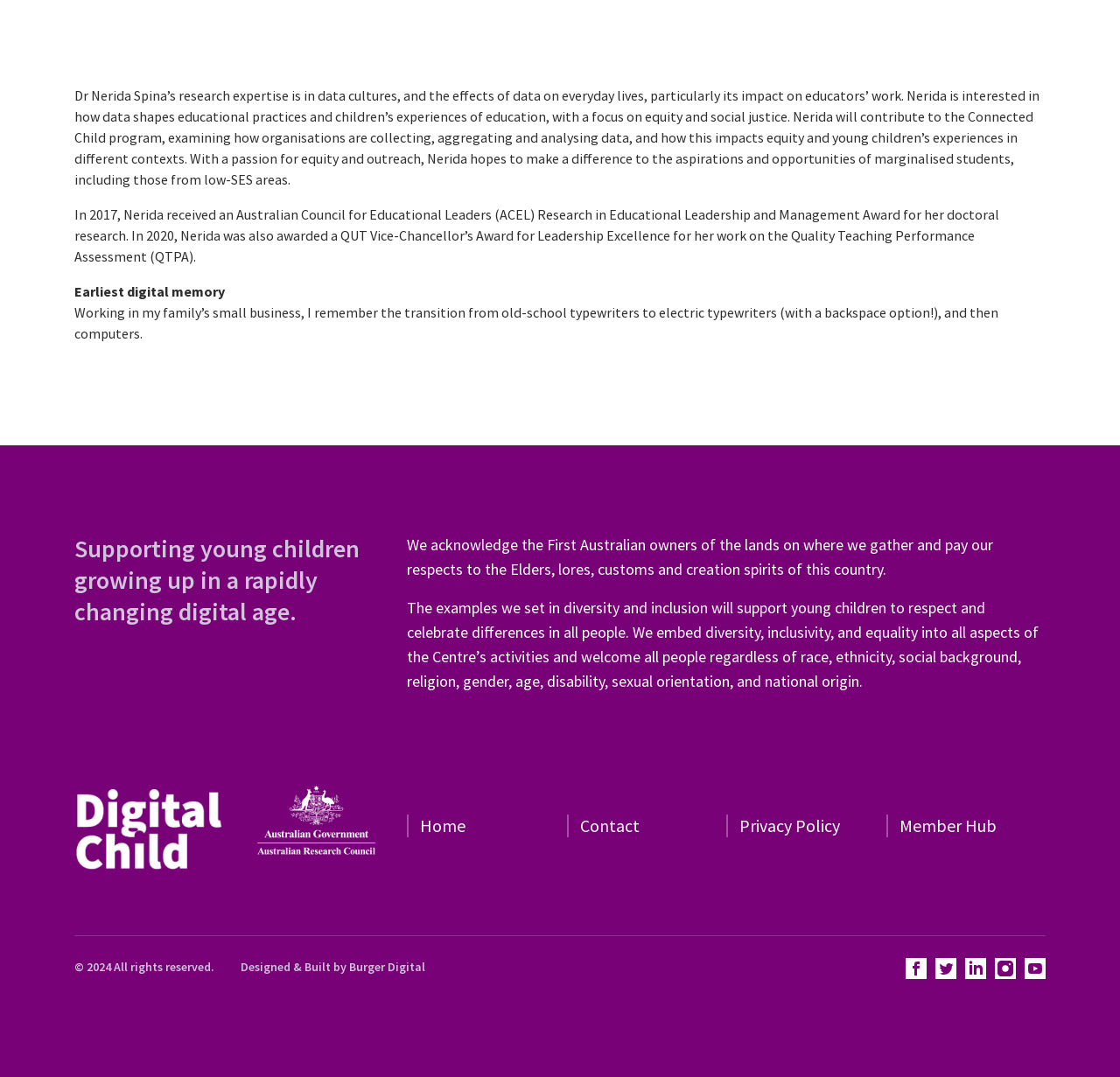Based on the element description aria-label="View our linkedin page", identify the bounding box of the UI element in the given webpage screenshot. The coordinates should be in the format (top-left x, top-left y, bottom-right x, bottom-right y) and must be between 0 and 1.

[0.862, 0.889, 0.88, 0.909]